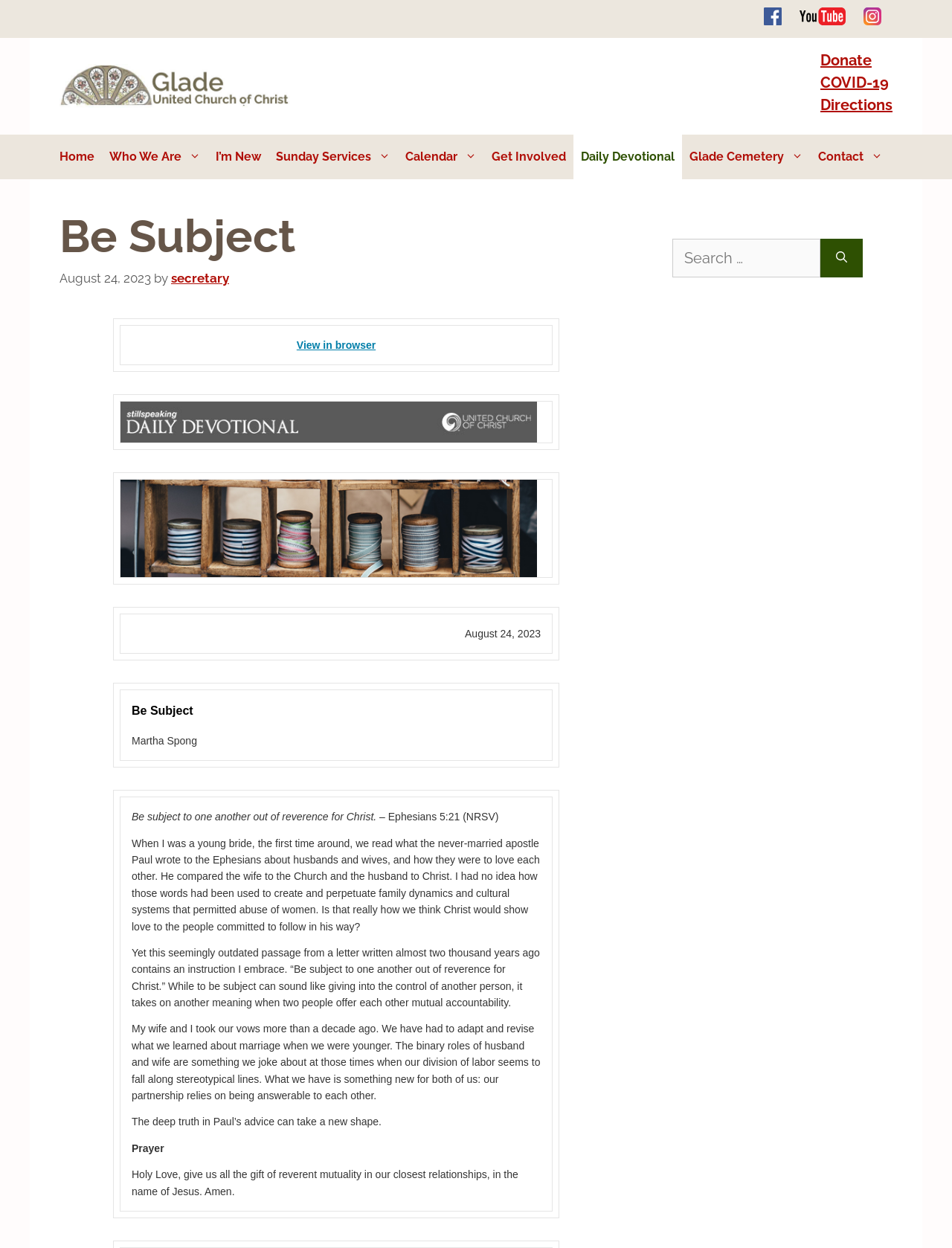Locate the bounding box coordinates of the element's region that should be clicked to carry out the following instruction: "Donate". The coordinates need to be four float numbers between 0 and 1, i.e., [left, top, right, bottom].

[0.862, 0.041, 0.916, 0.055]